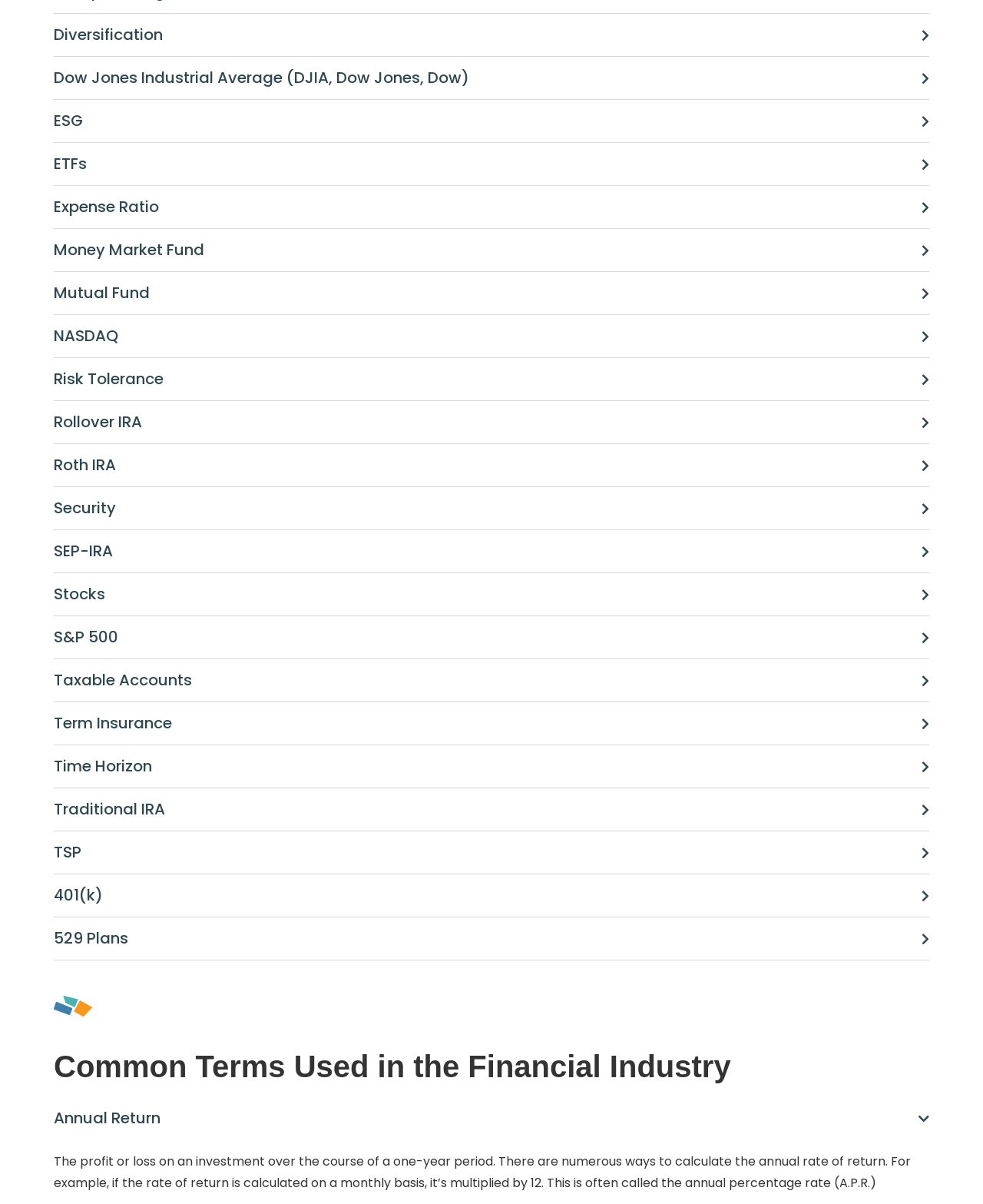Determine the bounding box for the described UI element: "Taxable Accounts".

[0.055, 0.556, 0.195, 0.574]